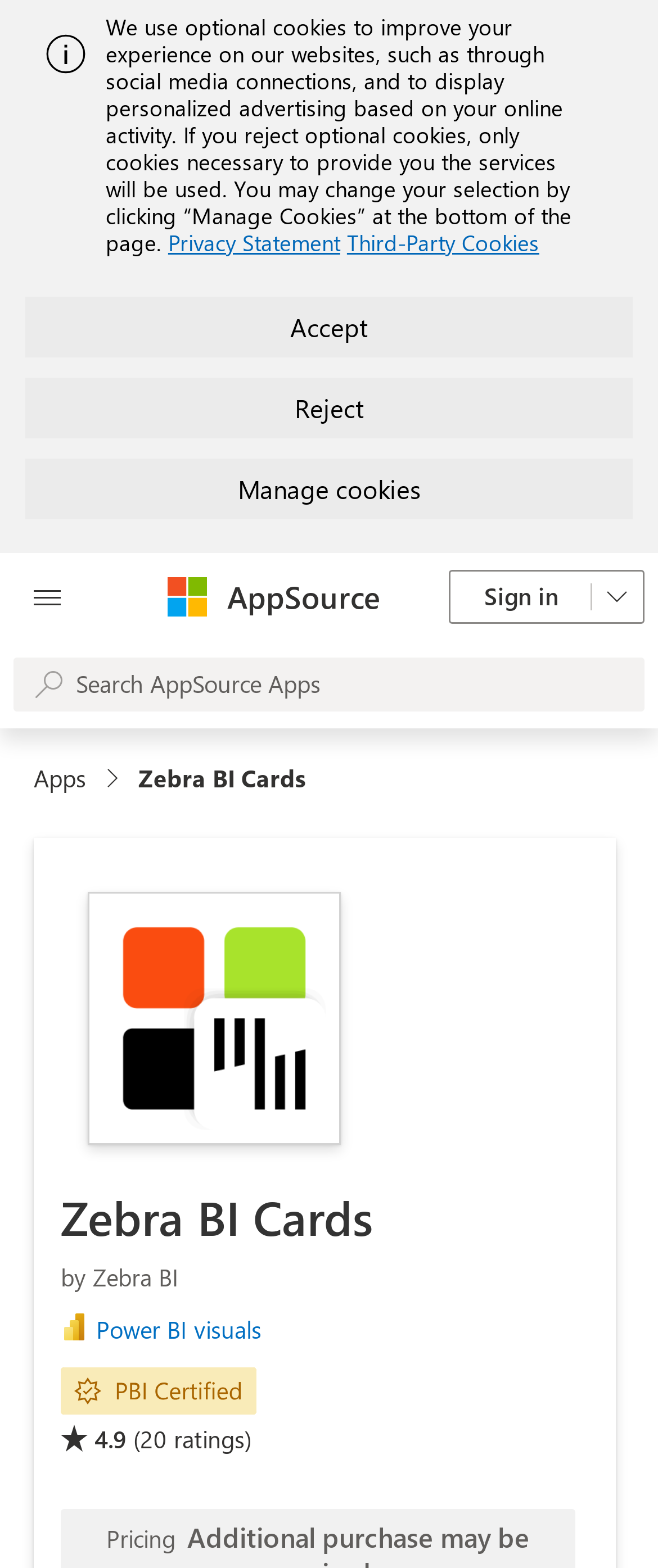Offer an extensive depiction of the webpage and its key elements.

This webpage appears to be a product page for "Zebra BI Cards", a business intelligence tool. At the top, there is a notification alert with an image and a message about optional cookies, along with links to the "Privacy Statement" and "Third-Party Cookies". Below this, there are three buttons: "Accept", "Reject", and "Manage Cookies".

On the left side, there is an "Open all panel button" and a link to "Microsoft" with an accompanying image. Next to this, there is a button labeled "AppSource". On the right side, there is a "Sign in" link with a dropdown menu and an "Other login options" button.

In the main content area, there is a search bar at the top, which is currently disabled. Below this, there is a navigation section with breadcrumbs, including a link to "Apps" and a heading with the text "Zebra BI Cards". There is also an image of the Zebra BI Cards logo.

The main content section is headed with a title "Zebra BI Cards" and a subtitle "by Zebra BI". Below this, there are links to "Power BI visuals" and "Microsoft PBI Certified", along with an image of the certification logo. The page also displays a rating system with 4.9 out of 5 stars, based on 20 ratings. Finally, there is a "Pricing" section at the very bottom of the page.